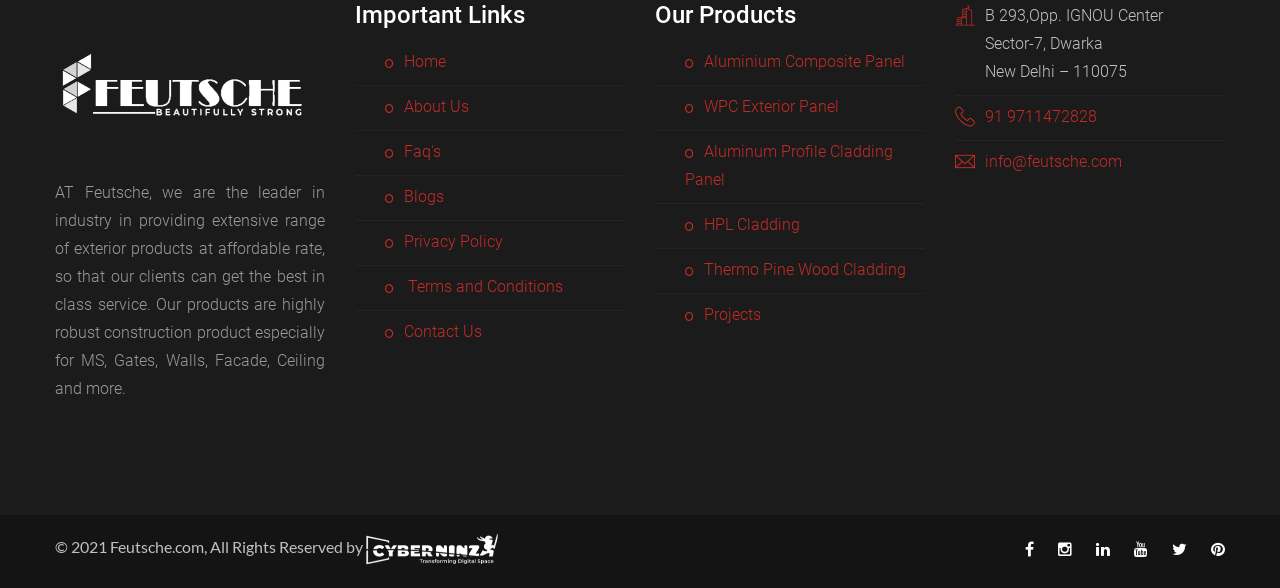Please specify the bounding box coordinates of the area that should be clicked to accomplish the following instruction: "Check 'Terms and Conditions'". The coordinates should consist of four float numbers between 0 and 1, i.e., [left, top, right, bottom].

[0.316, 0.472, 0.44, 0.504]